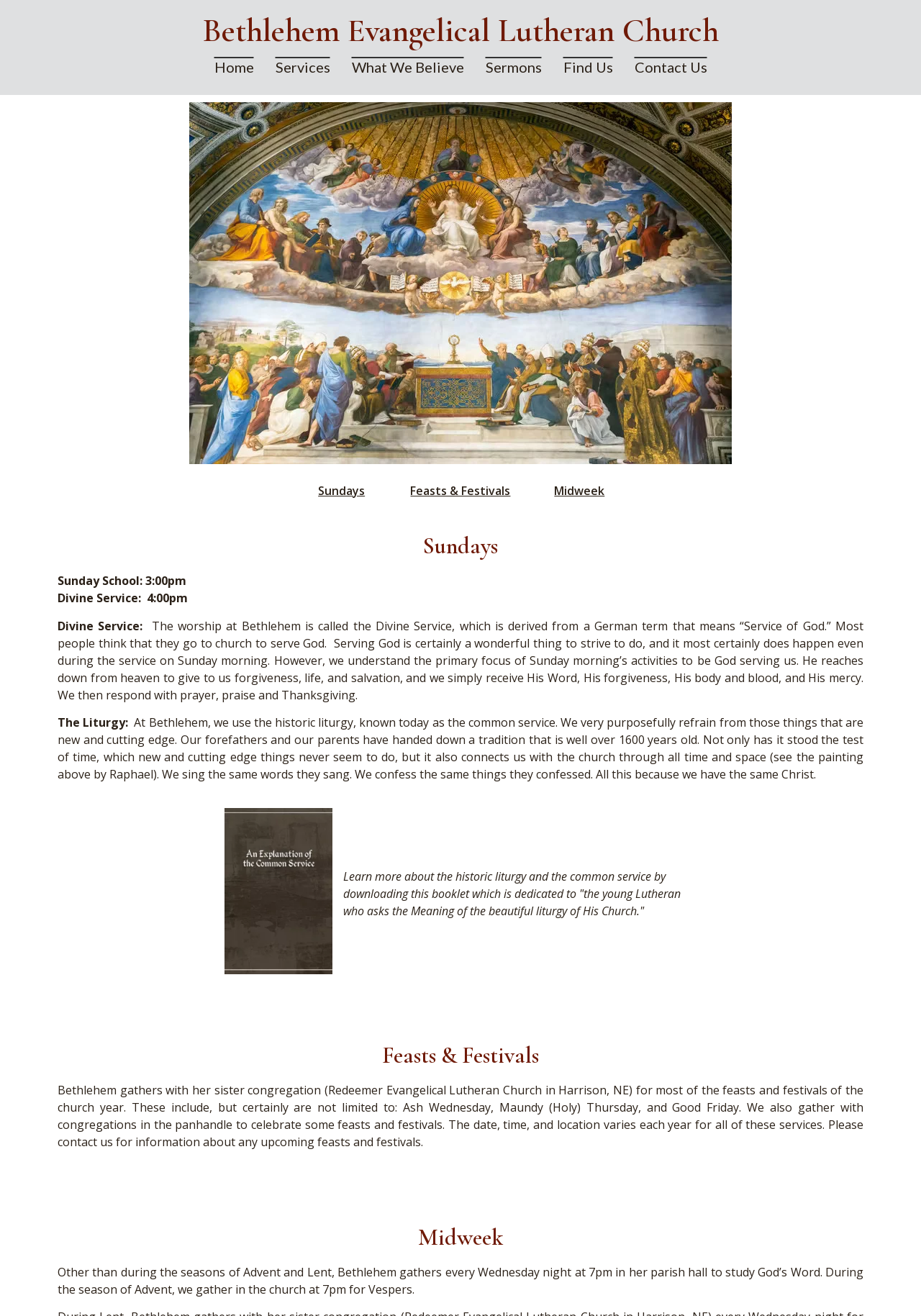Find the coordinates for the bounding box of the element with this description: "Bethlehem Evangelical Lutheran Church".

[0.22, 0.008, 0.78, 0.038]